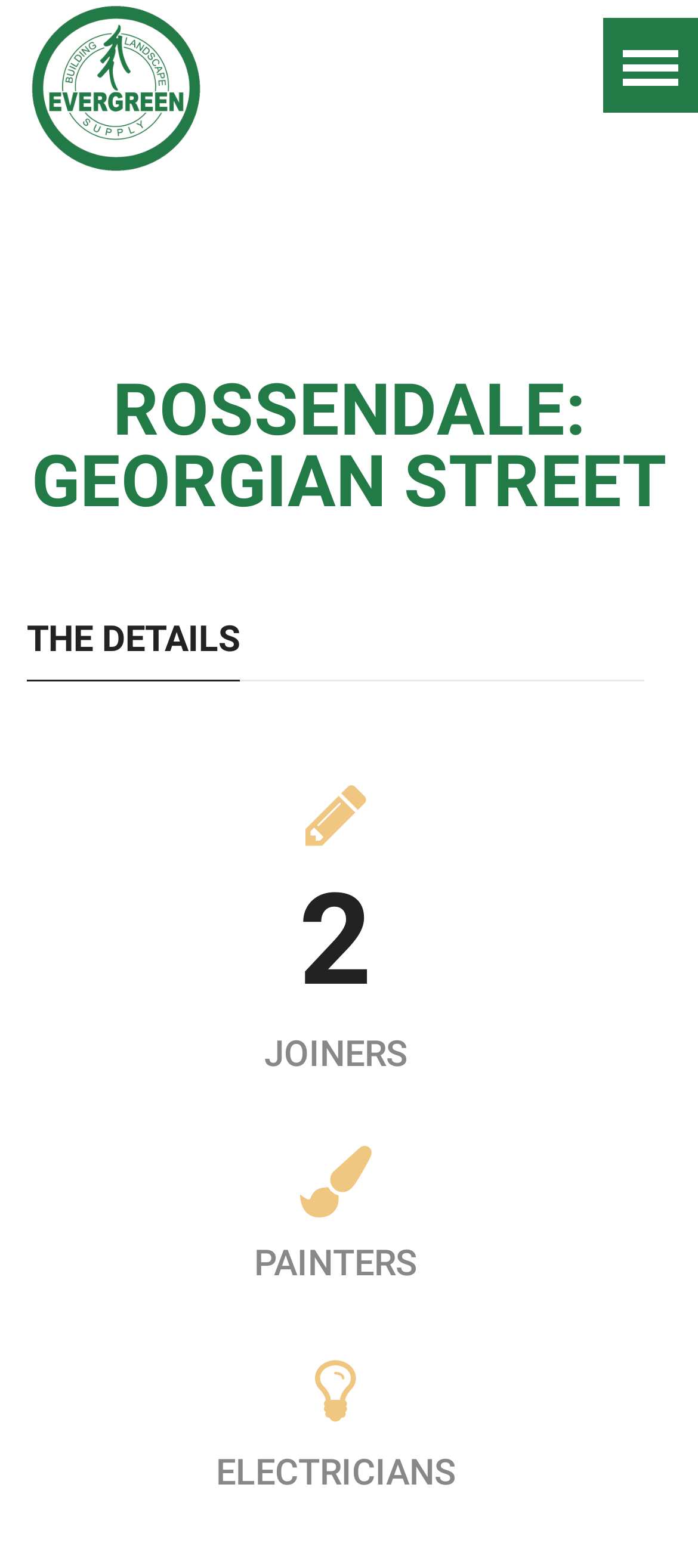Utilize the details in the image to thoroughly answer the following question: What is the name of the company?

The company name is obtained from the link and image element at the top of the webpage, which has the text 'Evergreen Supply'.